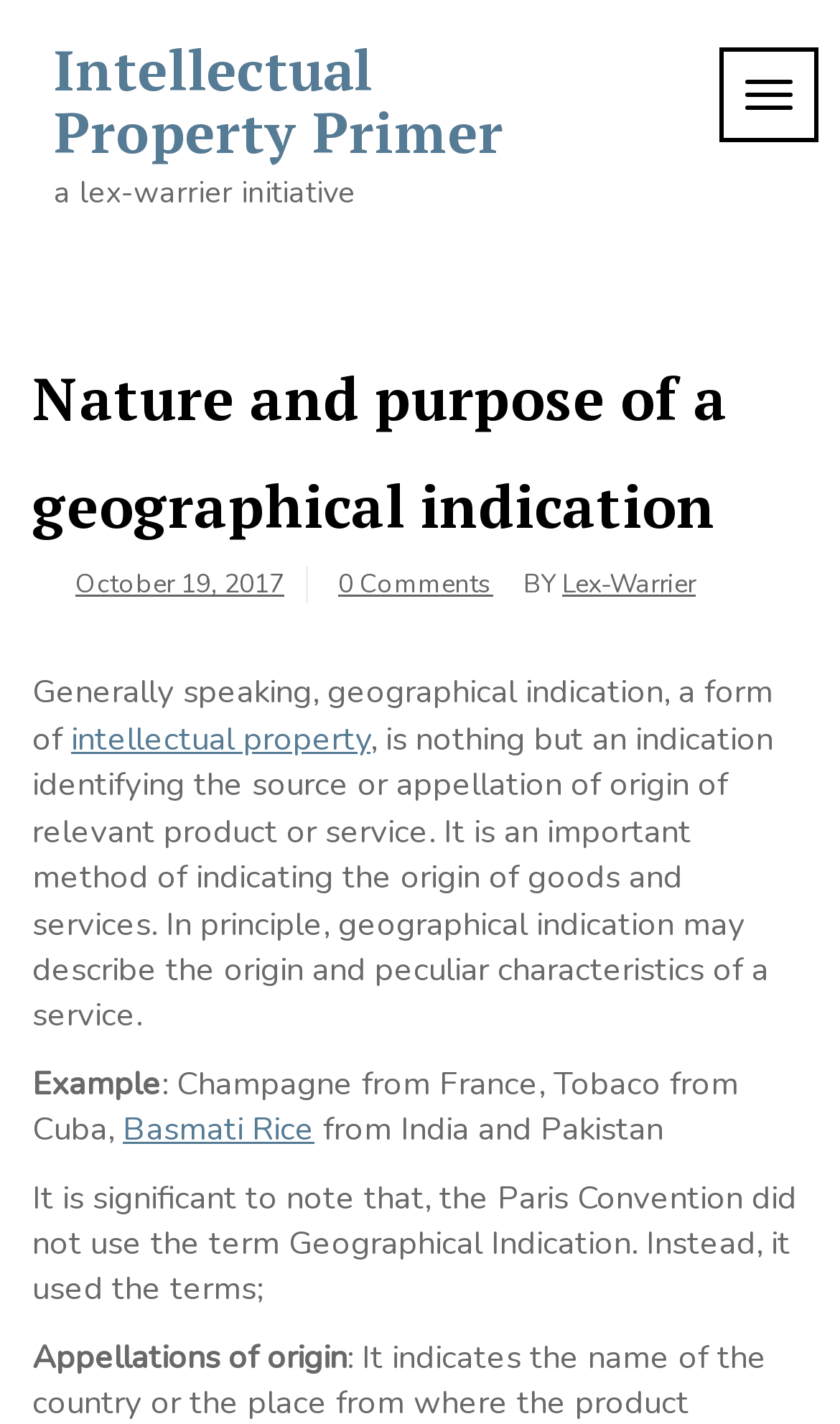What is a geographical indication?
Please use the image to deliver a detailed and complete answer.

Based on the webpage, a geographical indication is defined as an indication identifying the source or appellation of origin of relevant product or service. It is an important method of indicating the origin of goods and services.